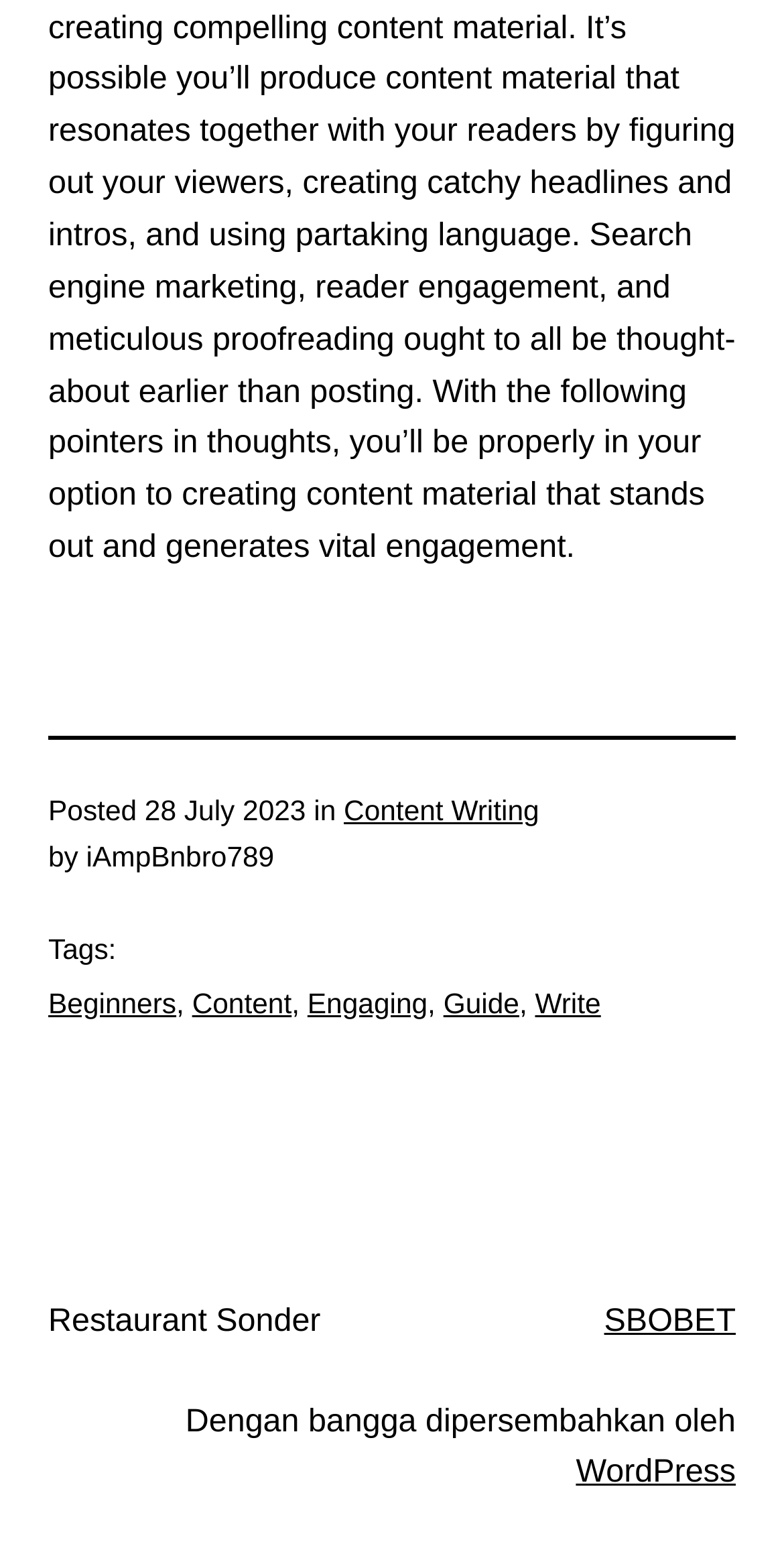Please specify the bounding box coordinates for the clickable region that will help you carry out the instruction: "Explore the 'WordPress' website".

[0.735, 0.933, 0.938, 0.957]